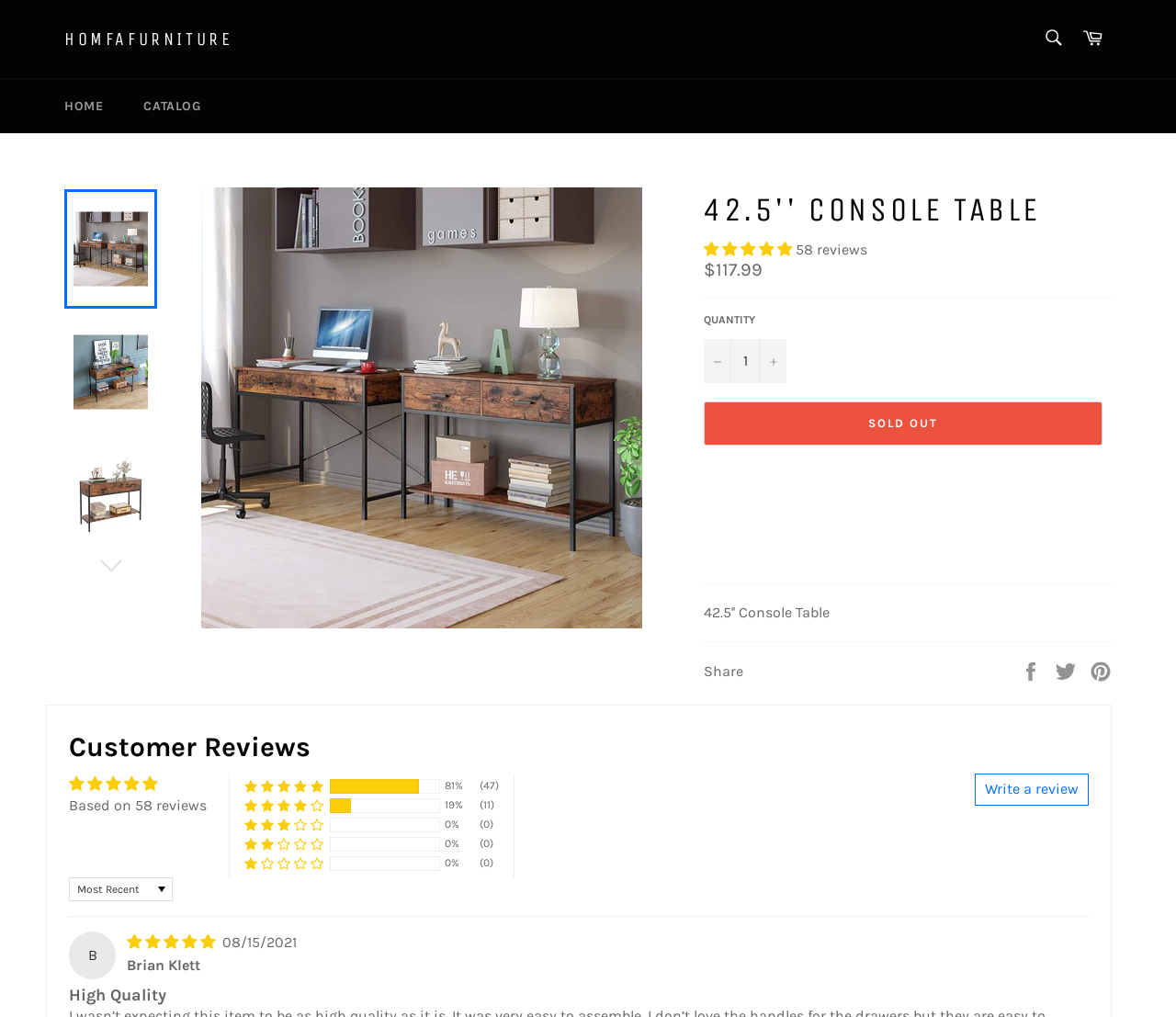Indicate the bounding box coordinates of the element that needs to be clicked to satisfy the following instruction: "Search for products". The coordinates should be four float numbers between 0 and 1, i.e., [left, top, right, bottom].

[0.877, 0.018, 0.912, 0.059]